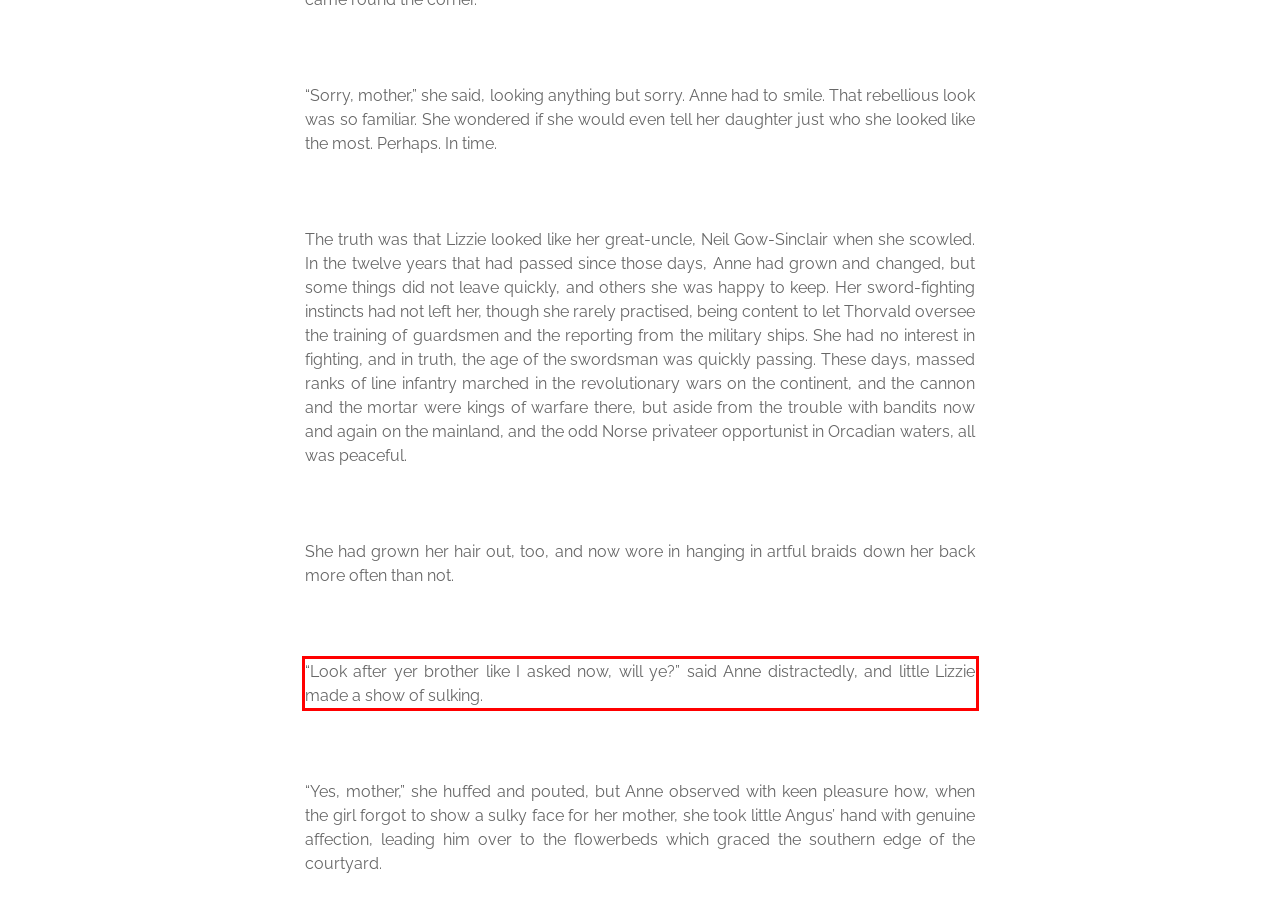Review the webpage screenshot provided, and perform OCR to extract the text from the red bounding box.

“Look after yer brother like I asked now, will ye?” said Anne distractedly, and little Lizzie made a show of sulking.